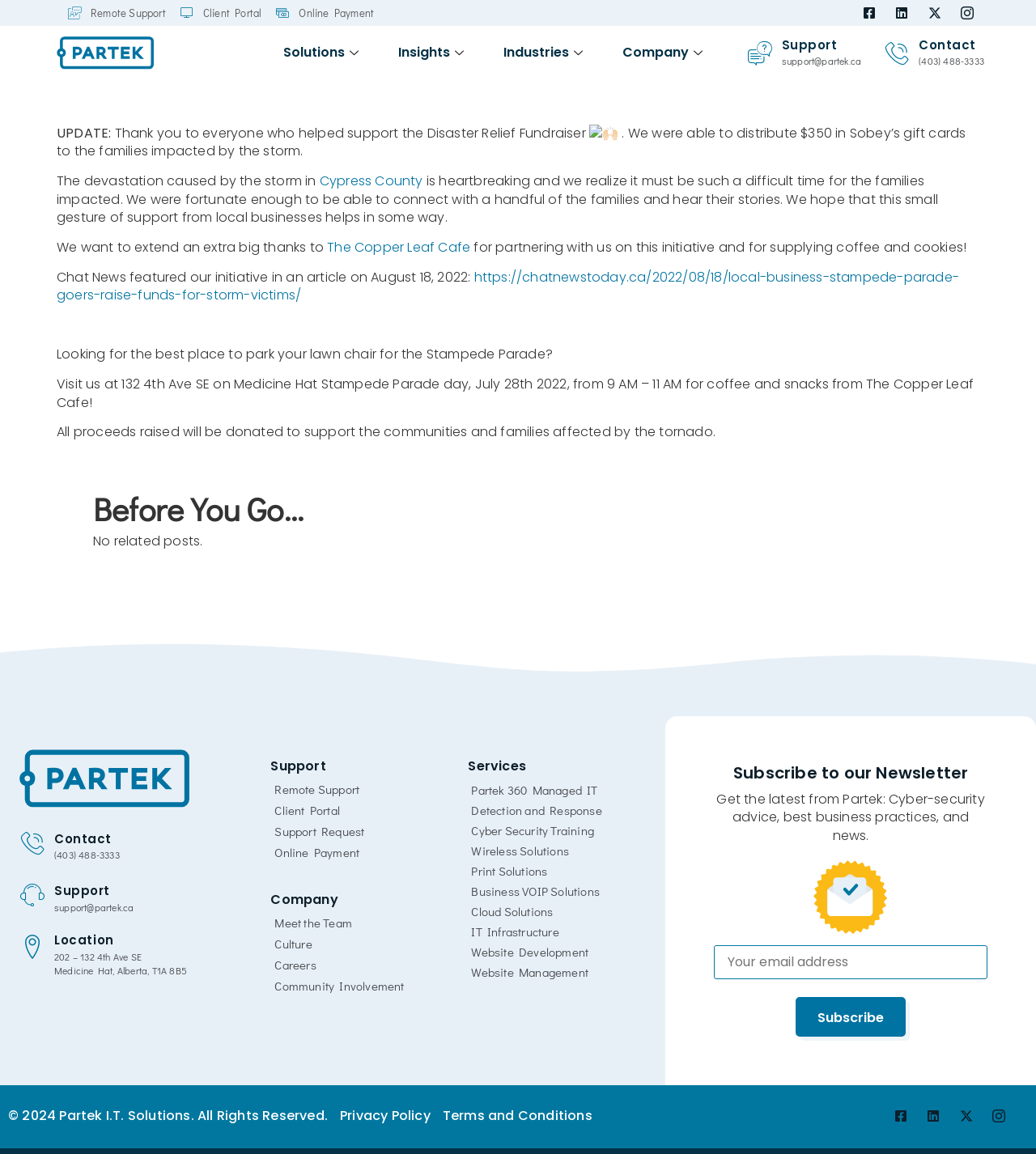Respond with a single word or phrase:
What is the purpose of the Disaster Relief Fundraiser?

Support storm victims